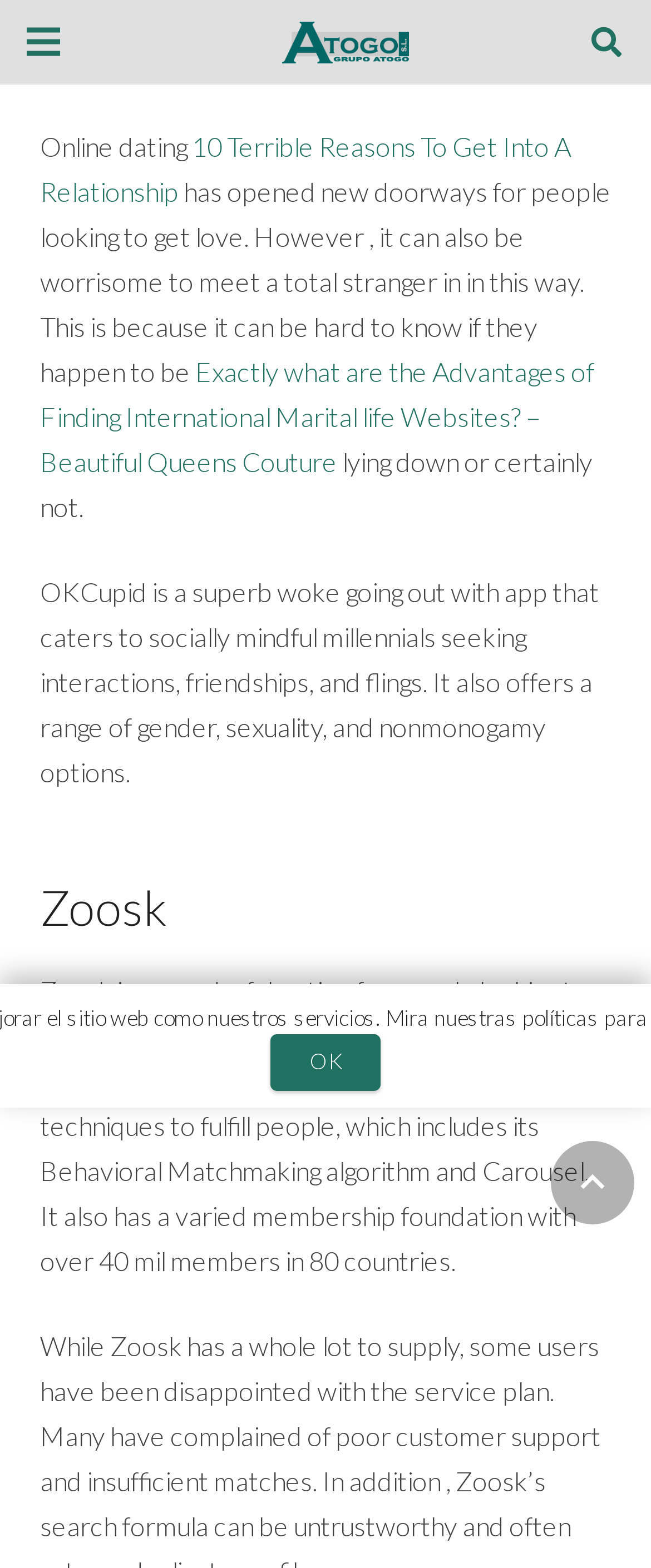What is the main topic of this webpage? Examine the screenshot and reply using just one word or a brief phrase.

Online dating